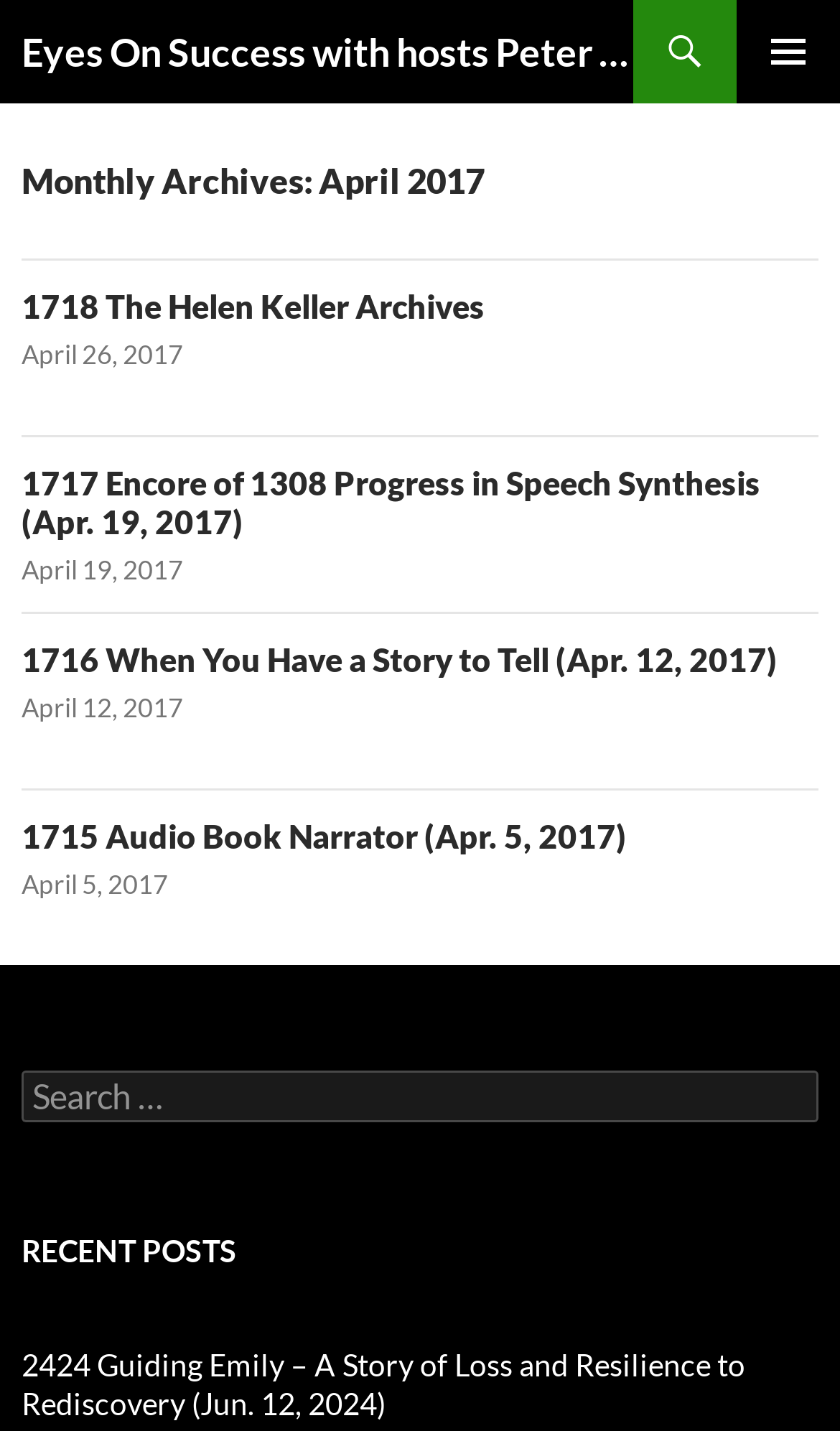Please determine the primary heading and provide its text.

Eyes On Success with hosts Peter and Nancy Torpey